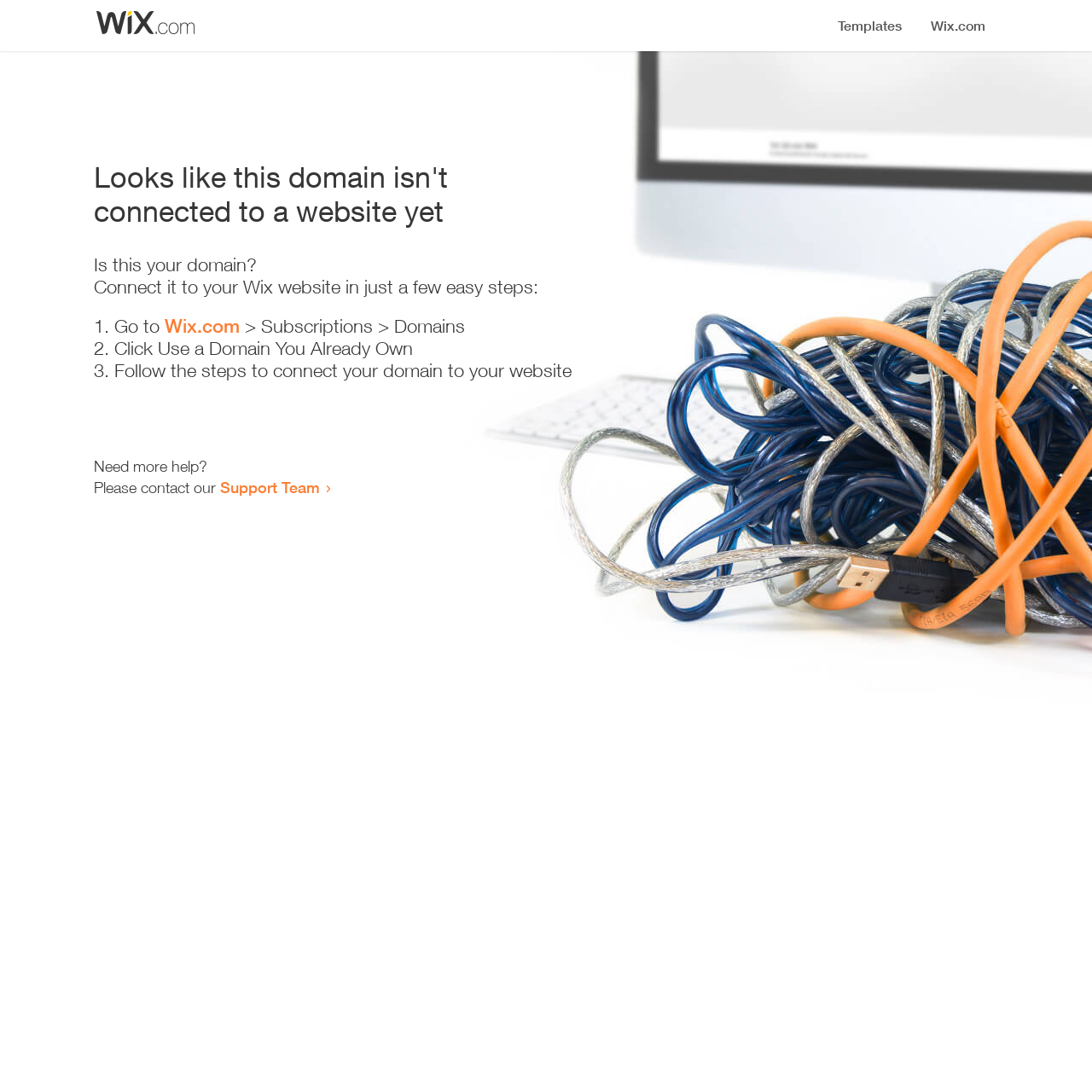Using the description: "Wix.com", determine the UI element's bounding box coordinates. Ensure the coordinates are in the format of four float numbers between 0 and 1, i.e., [left, top, right, bottom].

[0.151, 0.288, 0.22, 0.309]